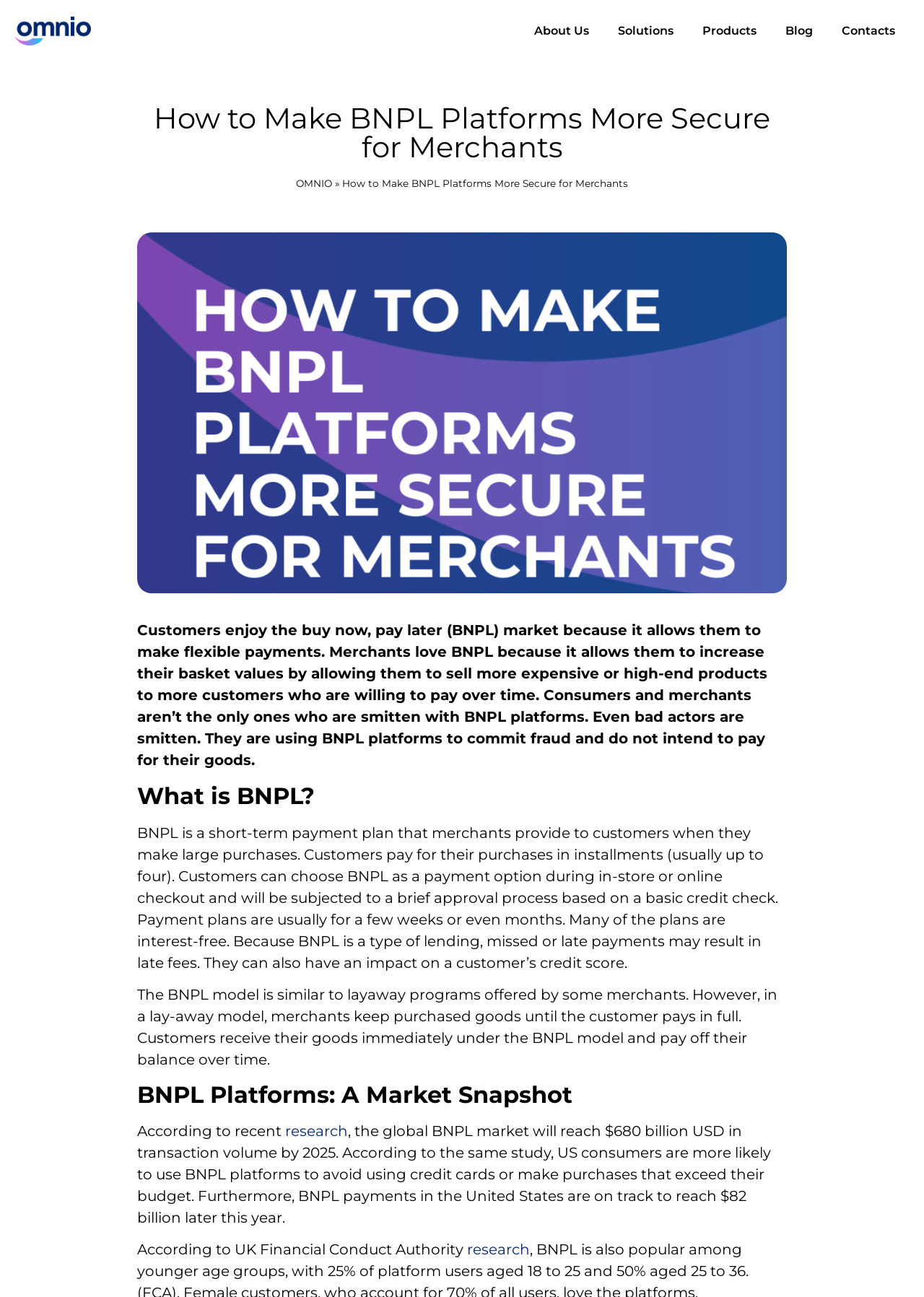Using the format (top-left x, top-left y, bottom-right x, bottom-right y), provide the bounding box coordinates for the described UI element. All values should be floating point numbers between 0 and 1: research

[0.309, 0.865, 0.377, 0.879]